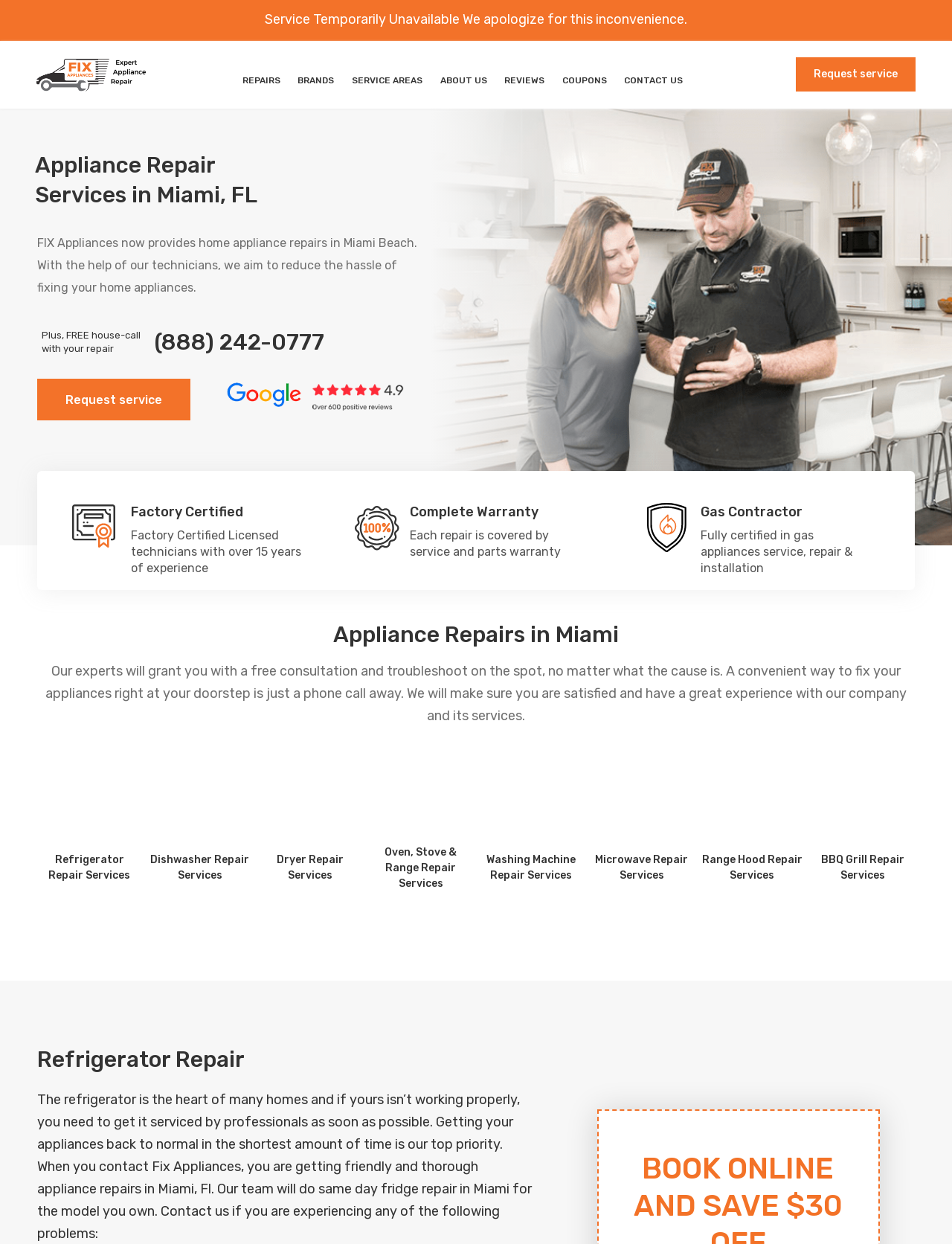Provide the bounding box coordinates, formatted as (top-left x, top-left y, bottom-right x, bottom-right y), with all values being floating point numbers between 0 and 1. Identify the bounding box of the UI element that matches the description: Repairs

[0.254, 0.057, 0.294, 0.072]